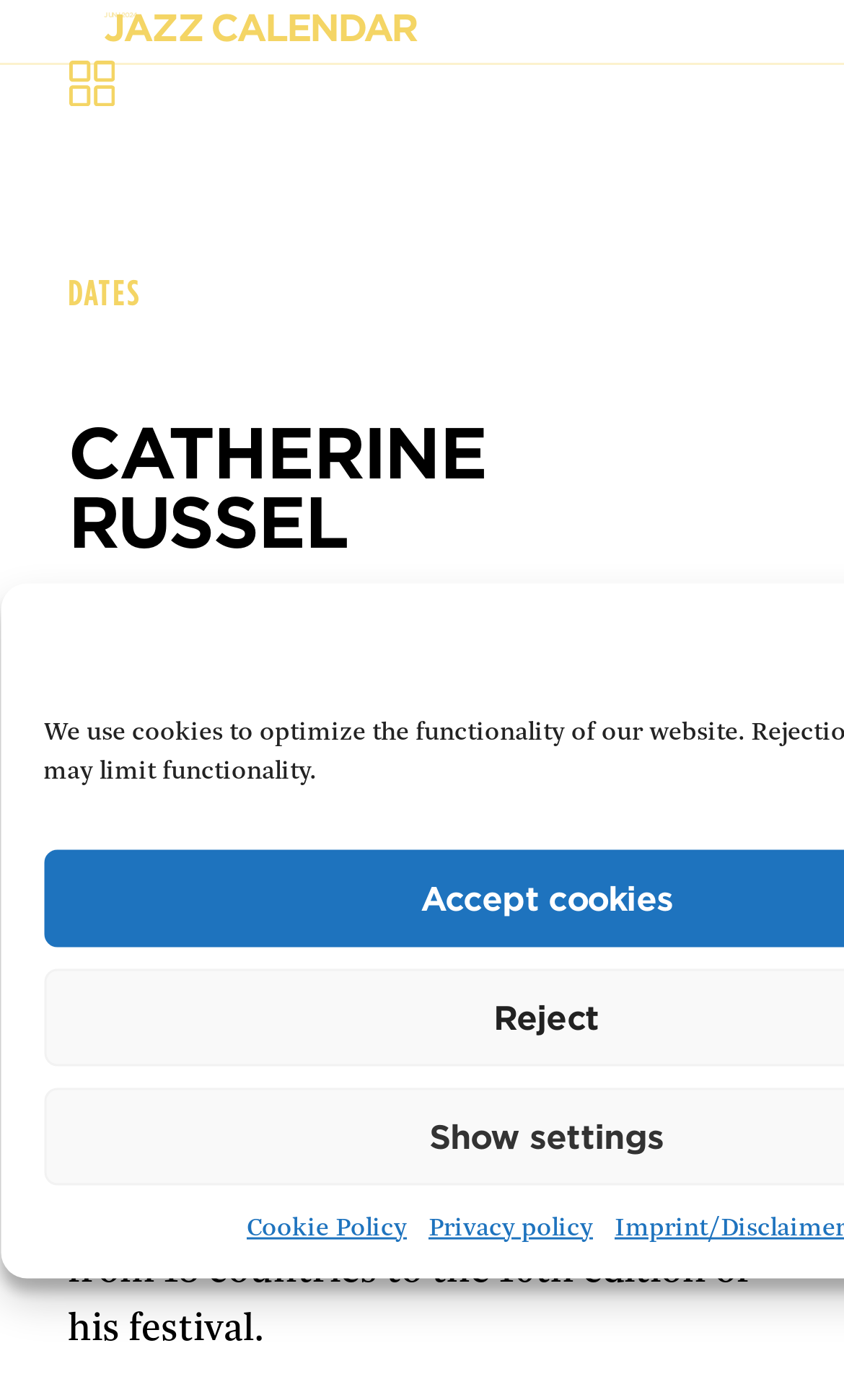Please provide a brief answer to the following inquiry using a single word or phrase:
How many countries are represented at the festival?

18